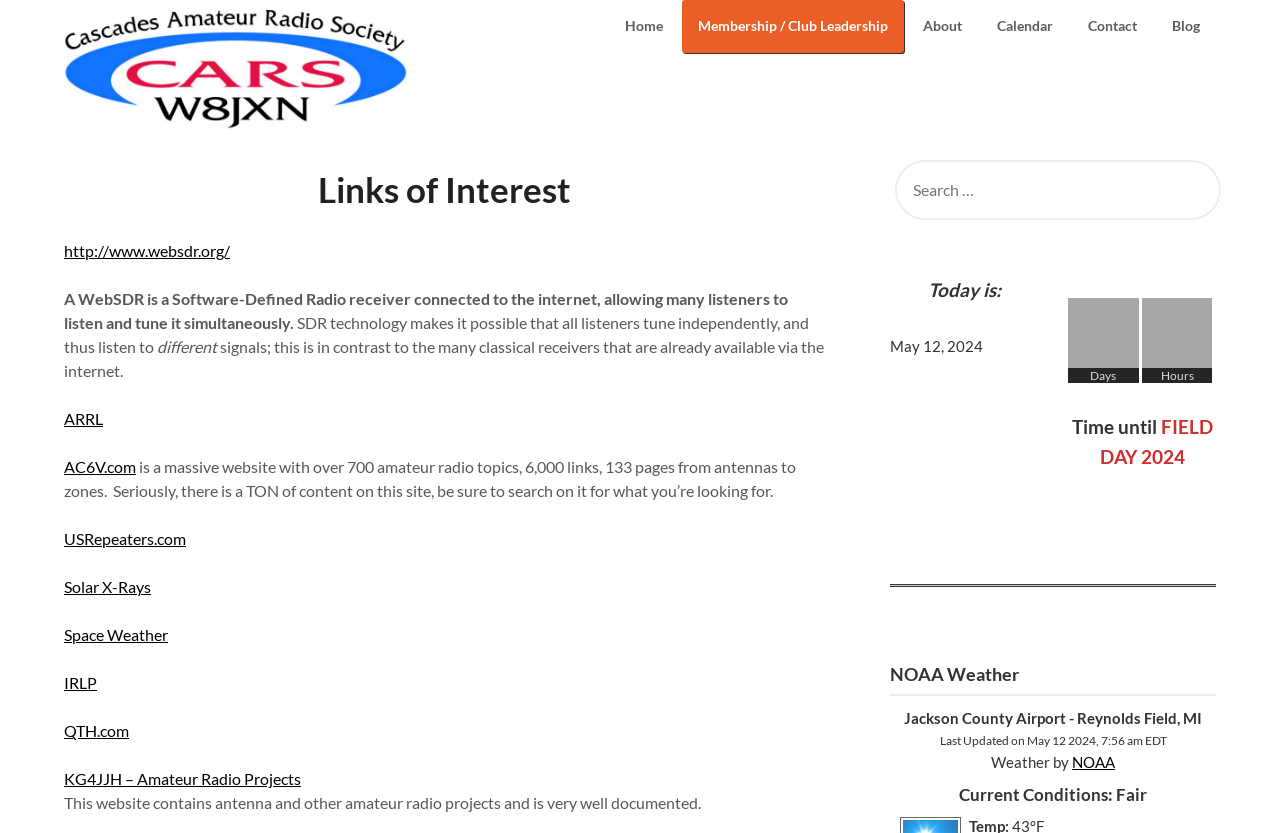How many links are there in the 'Links of Interest' section?
Based on the image, respond with a single word or phrase.

9